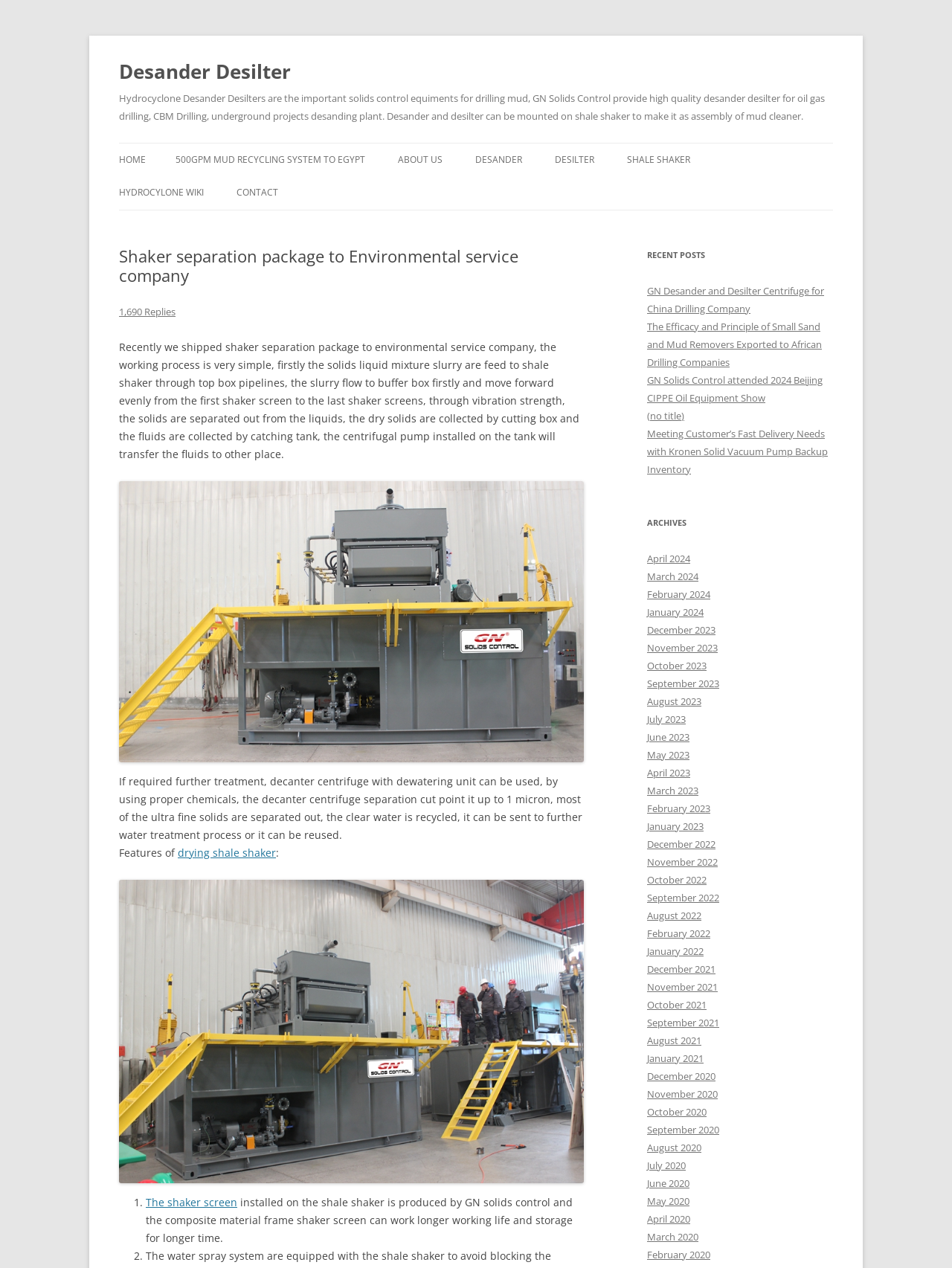Can you provide the bounding box coordinates for the element that should be clicked to implement the instruction: "Click on the 'HOME' link"?

[0.125, 0.113, 0.153, 0.139]